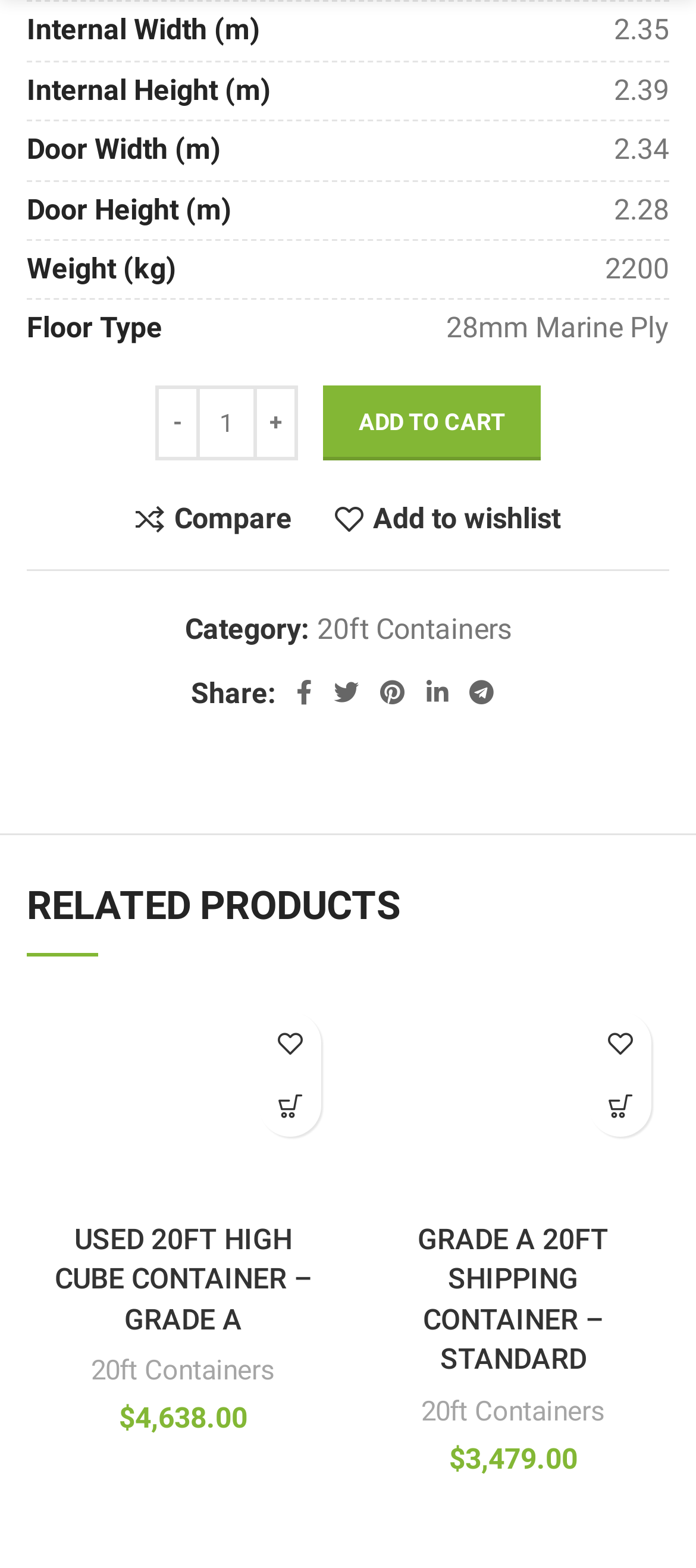What is the internal width of the 20FT USED SHIPPING CONTAINER?
Answer the question with detailed information derived from the image.

I found the answer by looking at the table on the webpage, specifically the row with the header 'Internal Width (m)' and the corresponding value '2.35'.